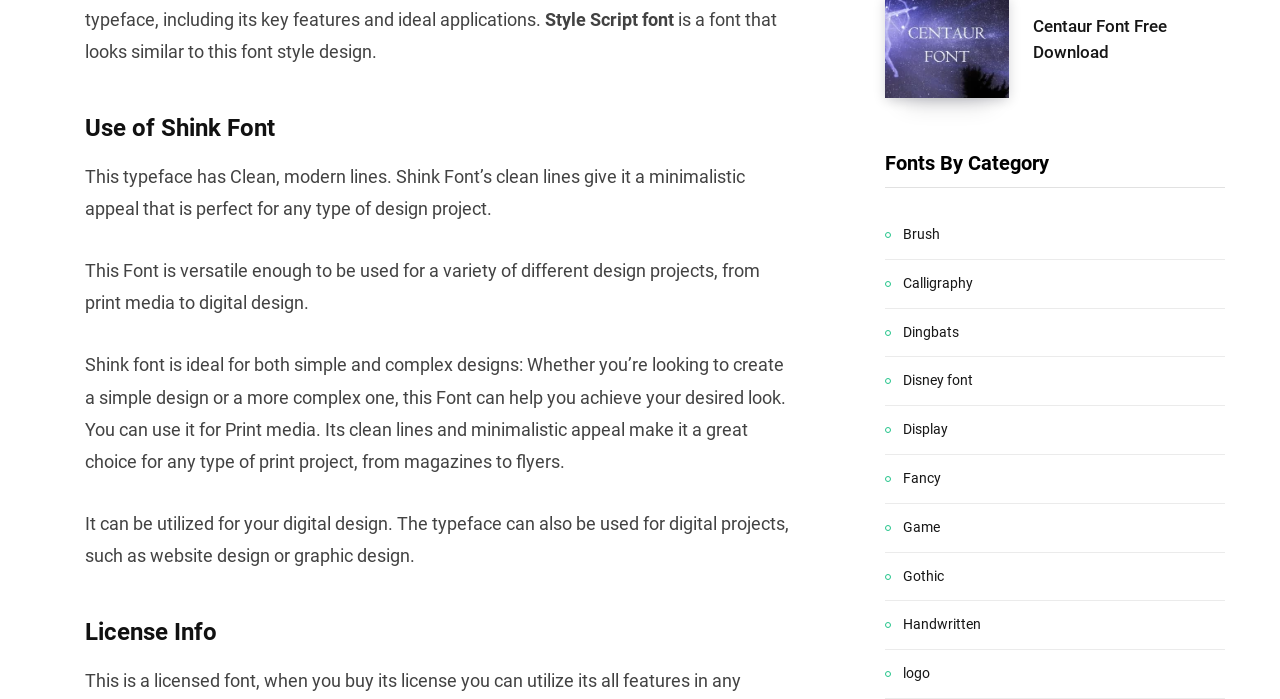Provide the bounding box coordinates of the section that needs to be clicked to accomplish the following instruction: "download Centaur Font."

[0.807, 0.02, 0.957, 0.094]